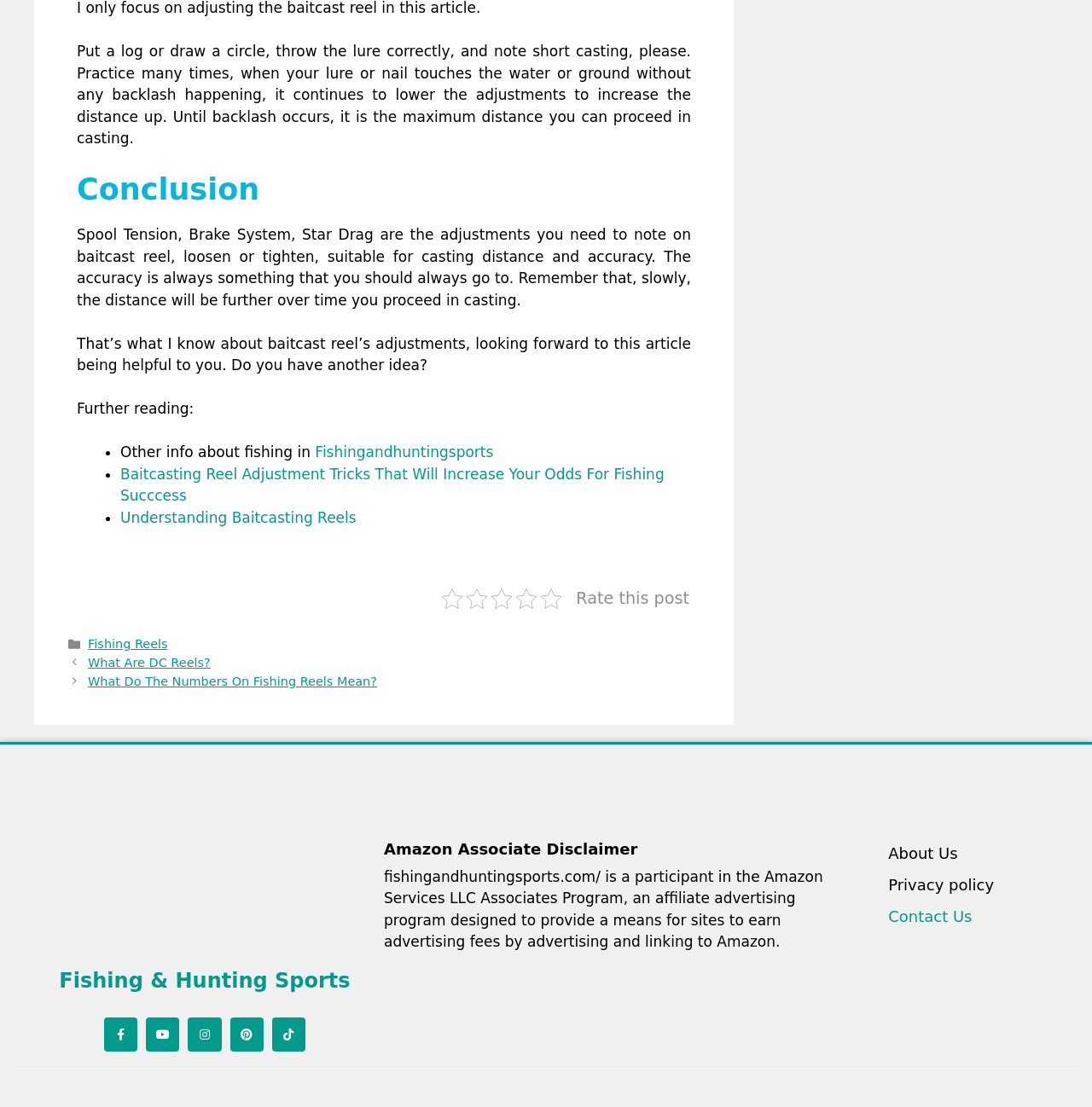Given the description Privacy policy, predict the bounding box coordinates of the UI element. Ensure the coordinates are in the format (top-left x, top-left y, bottom-right x, bottom-right y) and all values are between 0 and 1.

[0.813, 0.791, 0.91, 0.807]